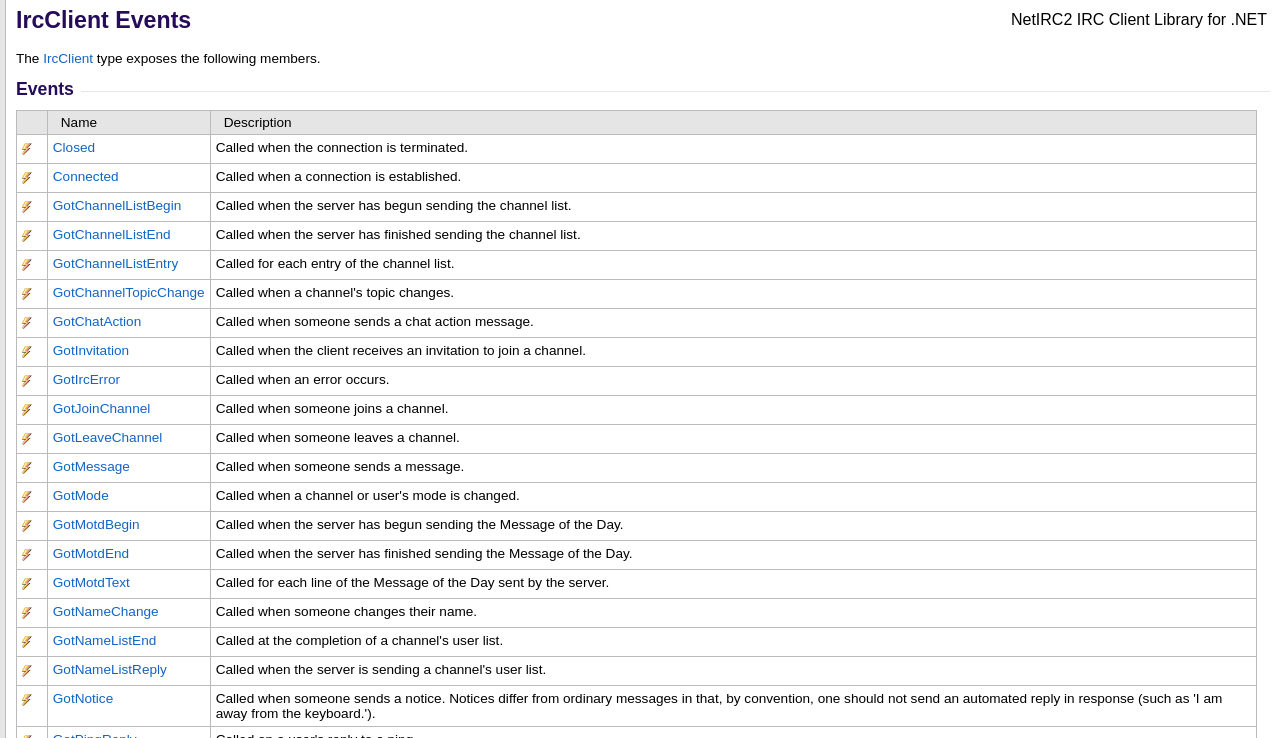Locate the bounding box coordinates of the element that should be clicked to execute the following instruction: "View the full article".

None